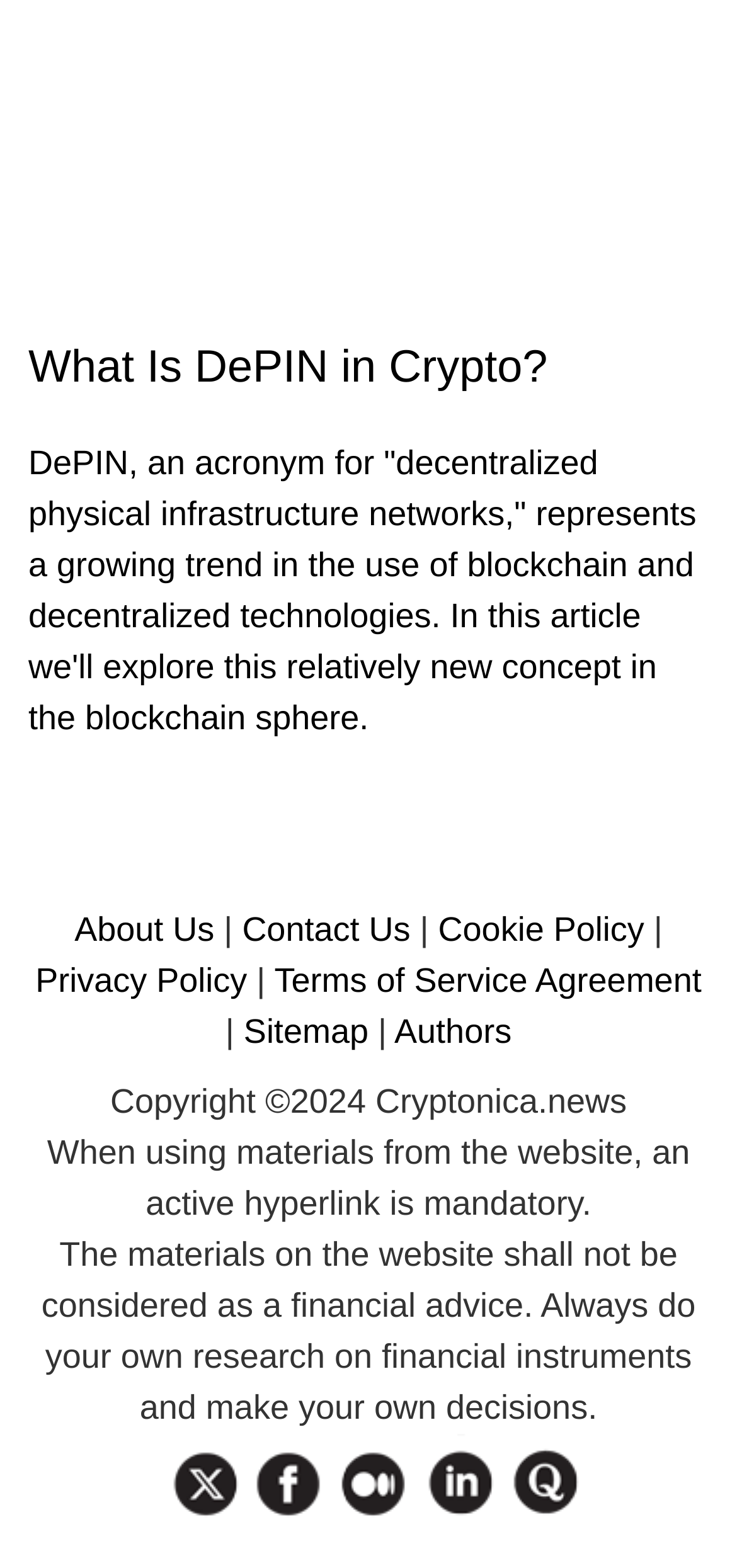Could you indicate the bounding box coordinates of the region to click in order to complete this instruction: "Visit the About Us page".

[0.101, 0.58, 0.291, 0.604]